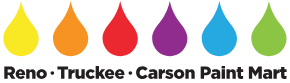What areas does Reno Paint Mart serve?
Craft a detailed and extensive response to the question.

The question asks about the areas served by Reno Paint Mart. The caption mentions that the logo features the text 'Reno • Truckee • Carson Paint Mart', which clearly indicates the areas served by the company.